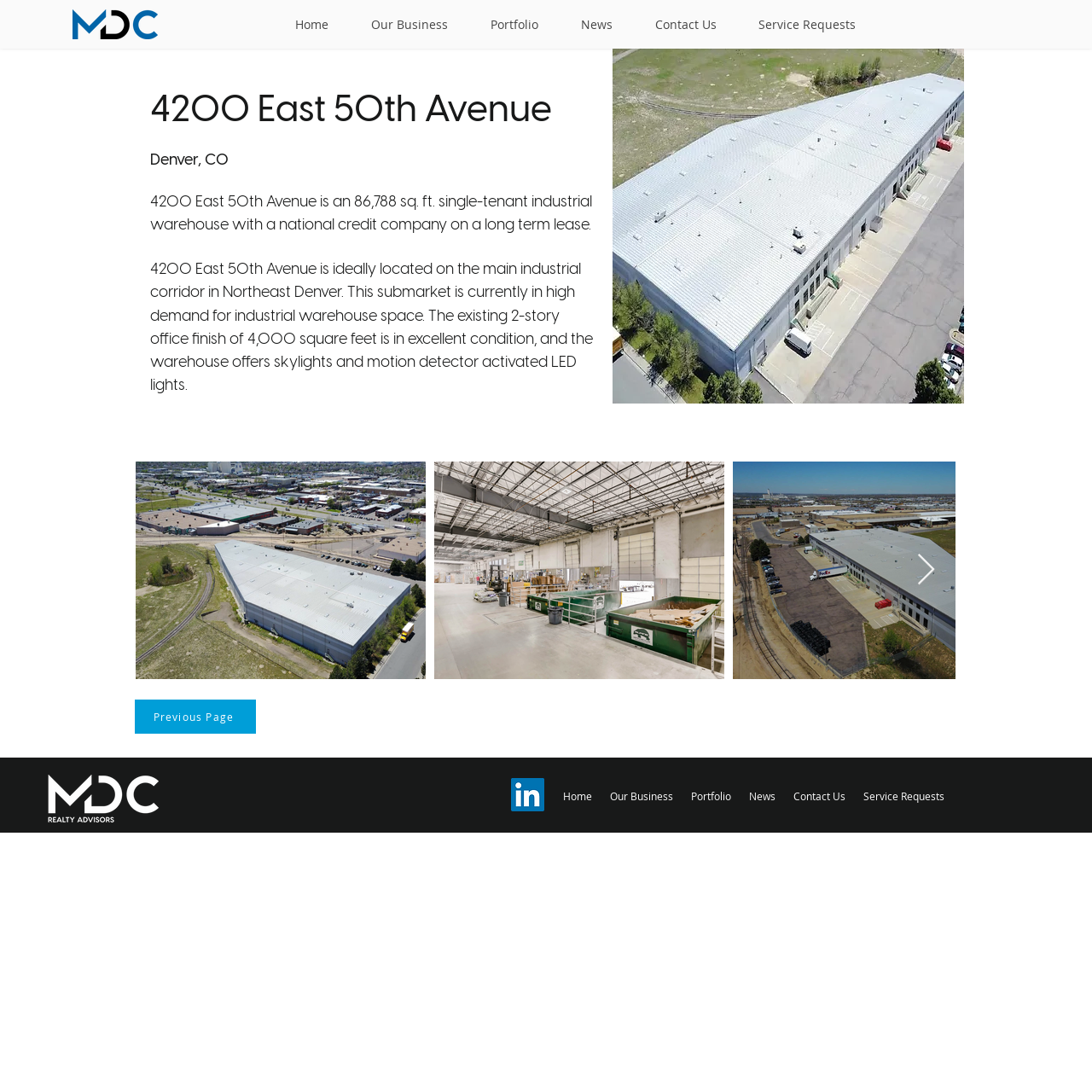Locate the bounding box coordinates of the element you need to click to accomplish the task described by this instruction: "Go to the Previous Page".

[0.123, 0.641, 0.234, 0.672]